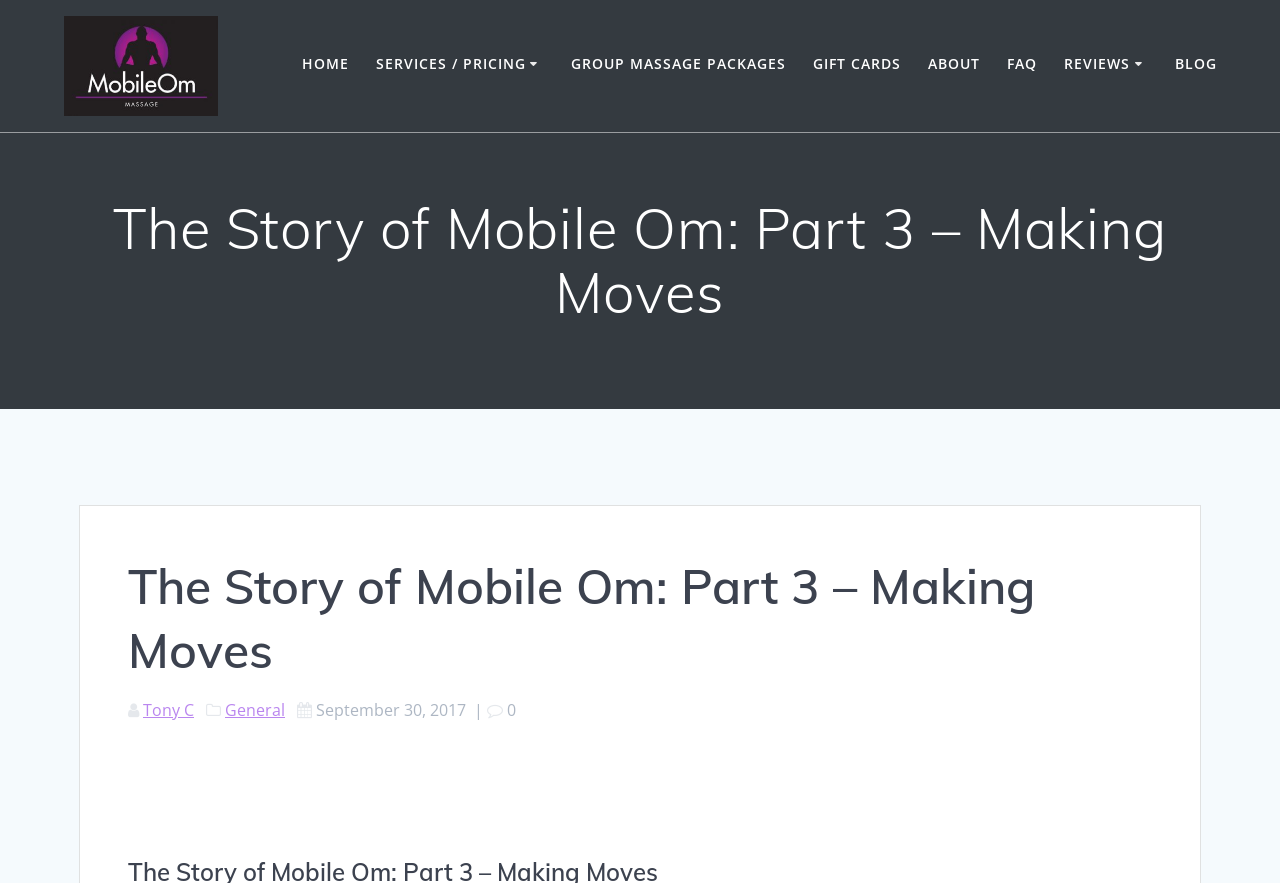Pinpoint the bounding box coordinates of the clickable area necessary to execute the following instruction: "Click on HOME". The coordinates should be given as four float numbers between 0 and 1, namely [left, top, right, bottom].

[0.236, 0.06, 0.272, 0.089]